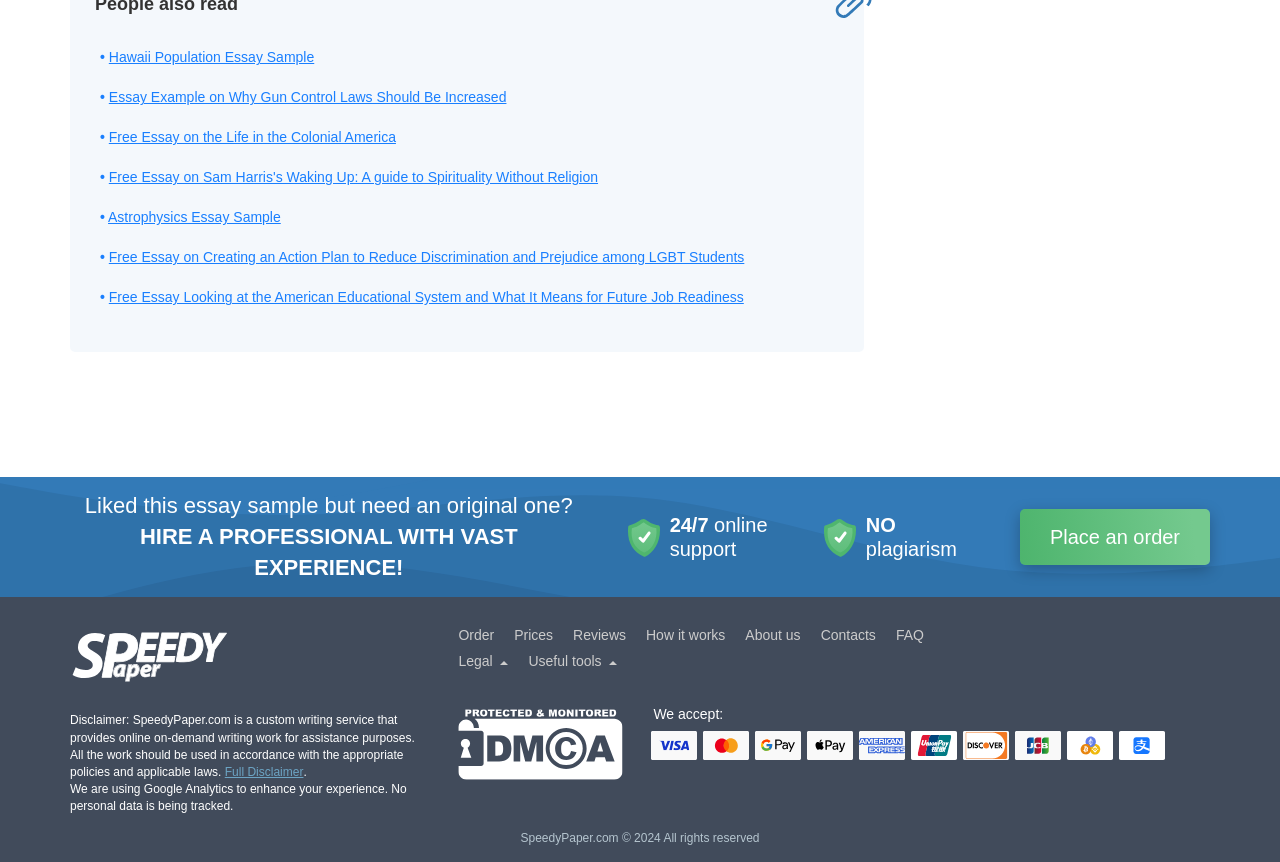Identify the bounding box coordinates of the specific part of the webpage to click to complete this instruction: "Visit Urdu version".

None